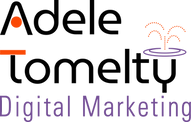What does the artistic element in the logo symbolize?
Examine the screenshot and reply with a single word or phrase.

Creativity and innovation